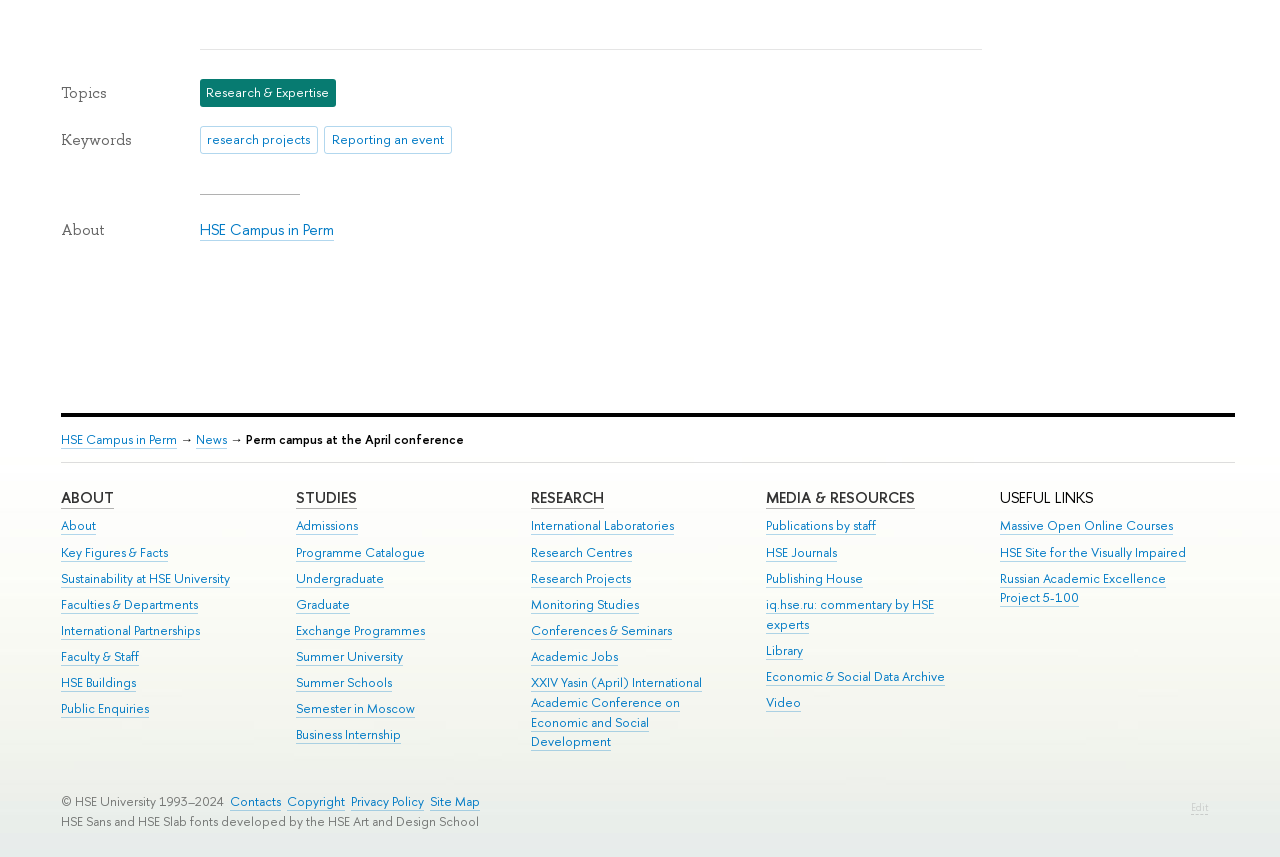Find the bounding box coordinates for the area that should be clicked to accomplish the instruction: "Click on Research & Expertise".

[0.156, 0.092, 0.262, 0.125]